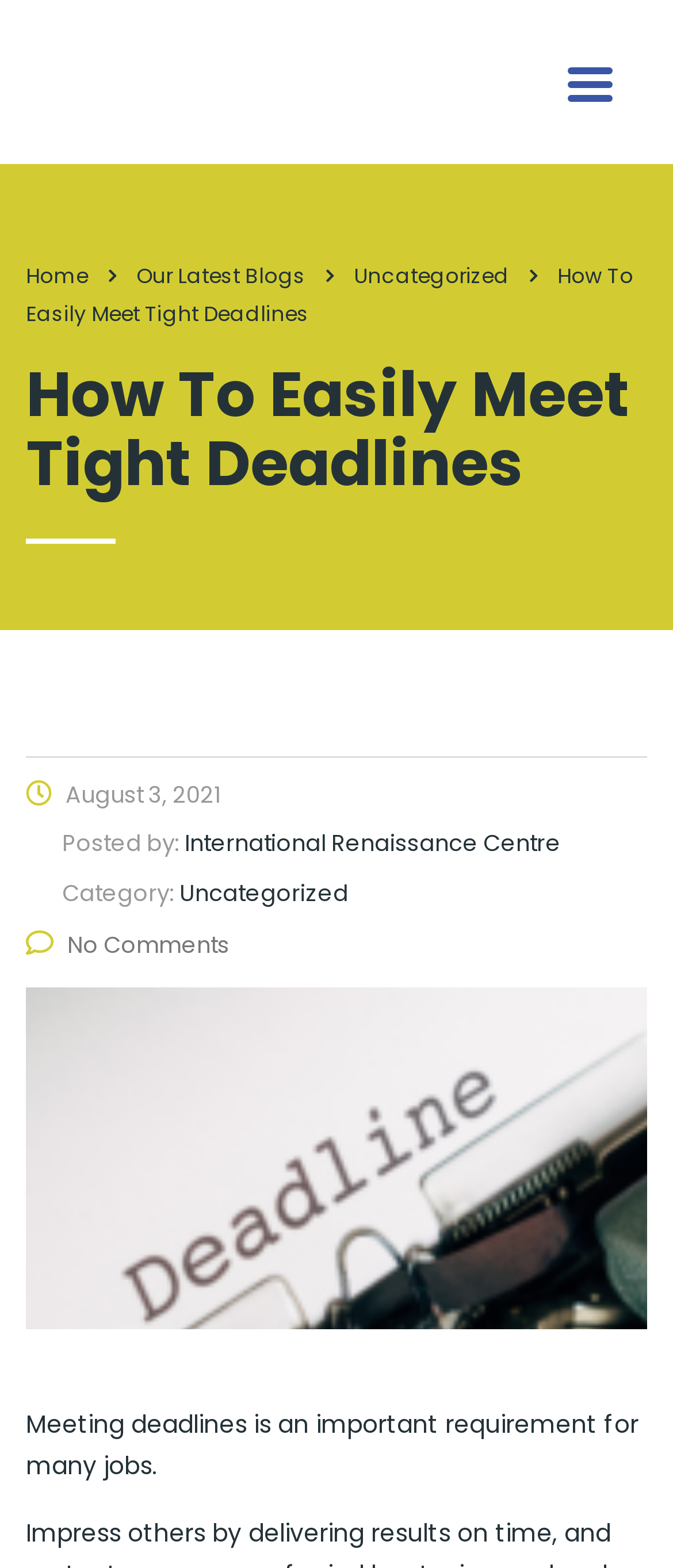Can you find and provide the main heading text of this webpage?

How To Easily Meet Tight Deadlines